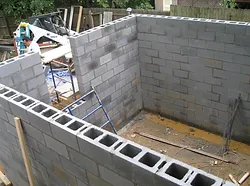Please answer the following question using a single word or phrase: 
How many workers are visible in the image?

One